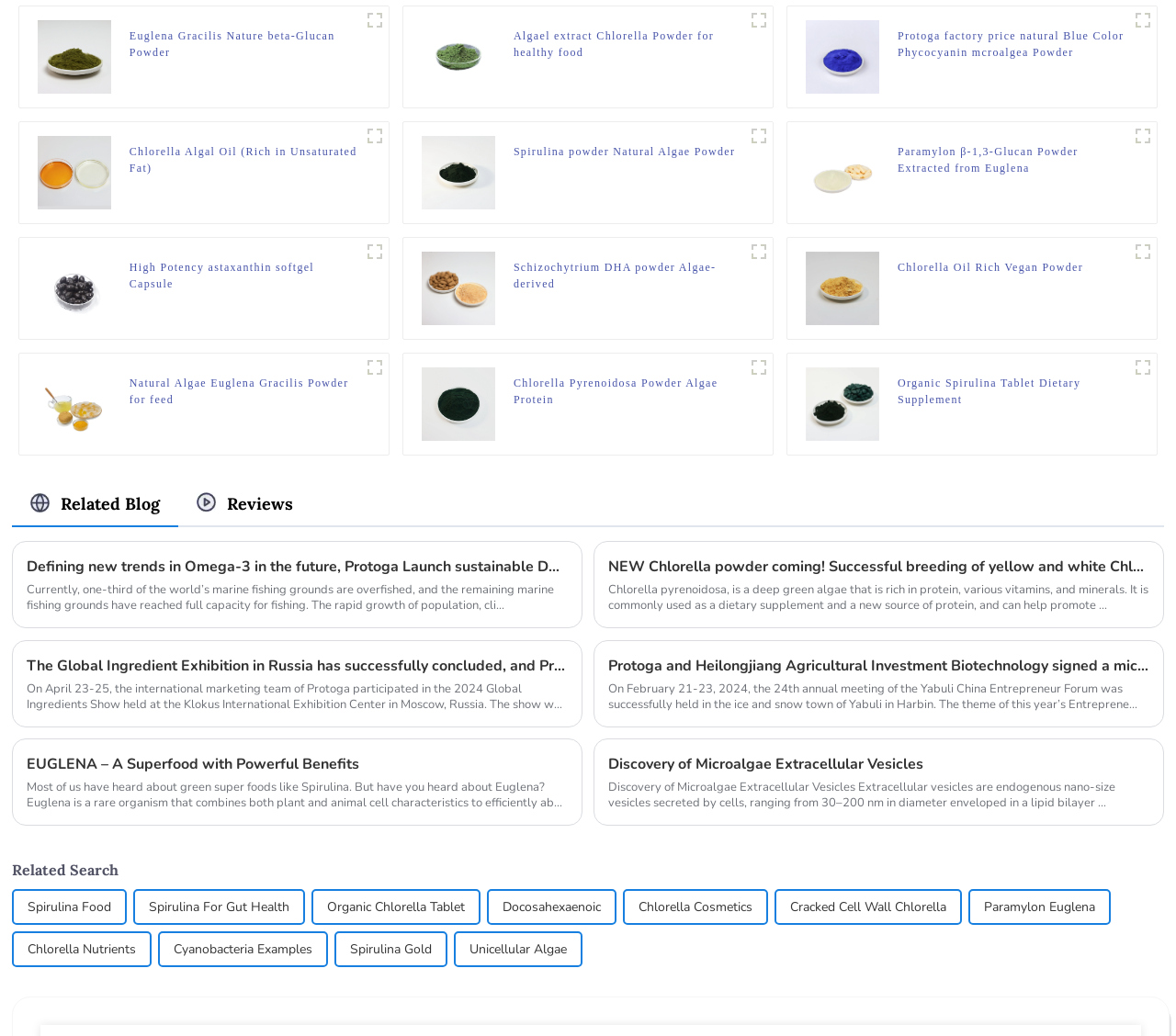Can you find the bounding box coordinates for the element that needs to be clicked to execute this instruction: "Explore Protoga factory price natural Blue Color Phycocyanin mcroalgea Powder"? The coordinates should be given as four float numbers between 0 and 1, i.e., [left, top, right, bottom].

[0.763, 0.026, 0.96, 0.058]